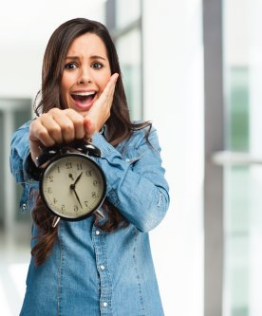Break down the image and provide a full description, noting any significant aspects.

The image features a woman with long, dark hair, expressing a look of surprise or alarm. She is wearing a casual denim shirt and holding an alarm clock in front of her, suggesting she is shocked about something related to time. Her hand is raised to her cheek, accentuating her expression. The background is softly blurred, indicating a modern, bright environment, possibly an office setting. This visual captures a moment that could resonate with themes of urgency or the pressure of deadlines, making it relevant to topics such as time management or working effectively.